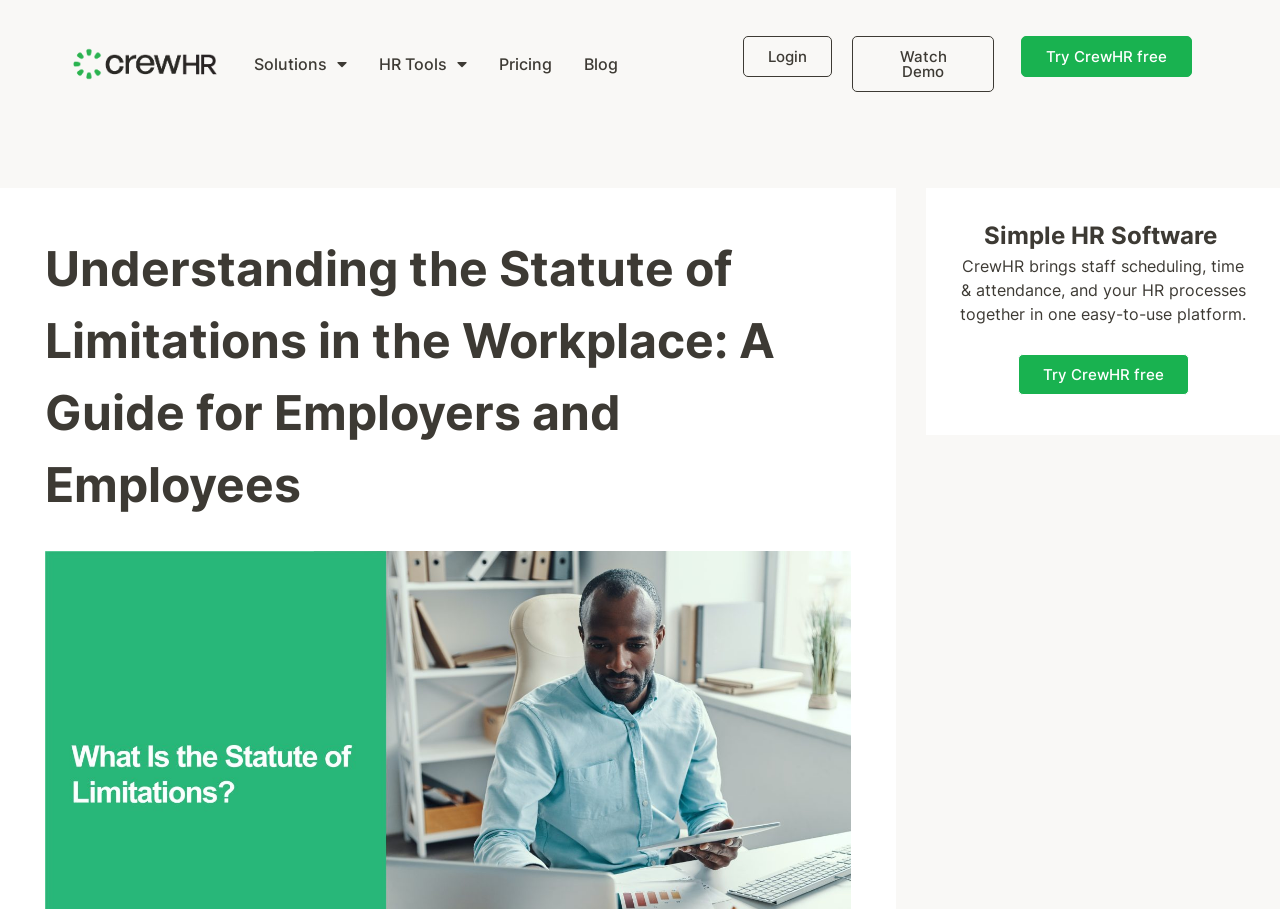Provide the bounding box coordinates for the specified HTML element described in this description: "Watch Demo". The coordinates should be four float numbers ranging from 0 to 1, in the format [left, top, right, bottom].

[0.666, 0.04, 0.777, 0.101]